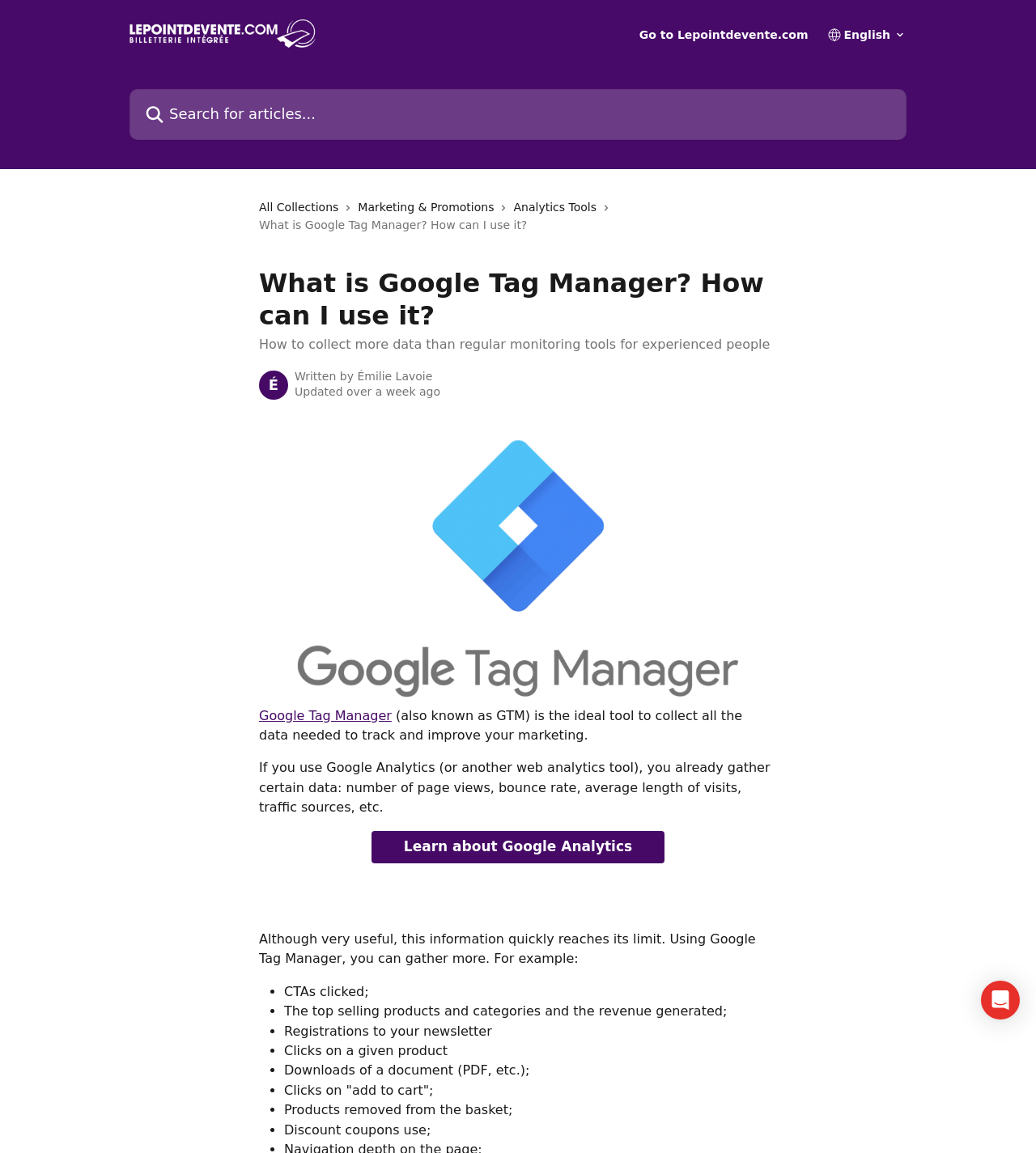Predict the bounding box of the UI element based on this description: "Go to Lepointdevente.com".

[0.617, 0.025, 0.78, 0.035]